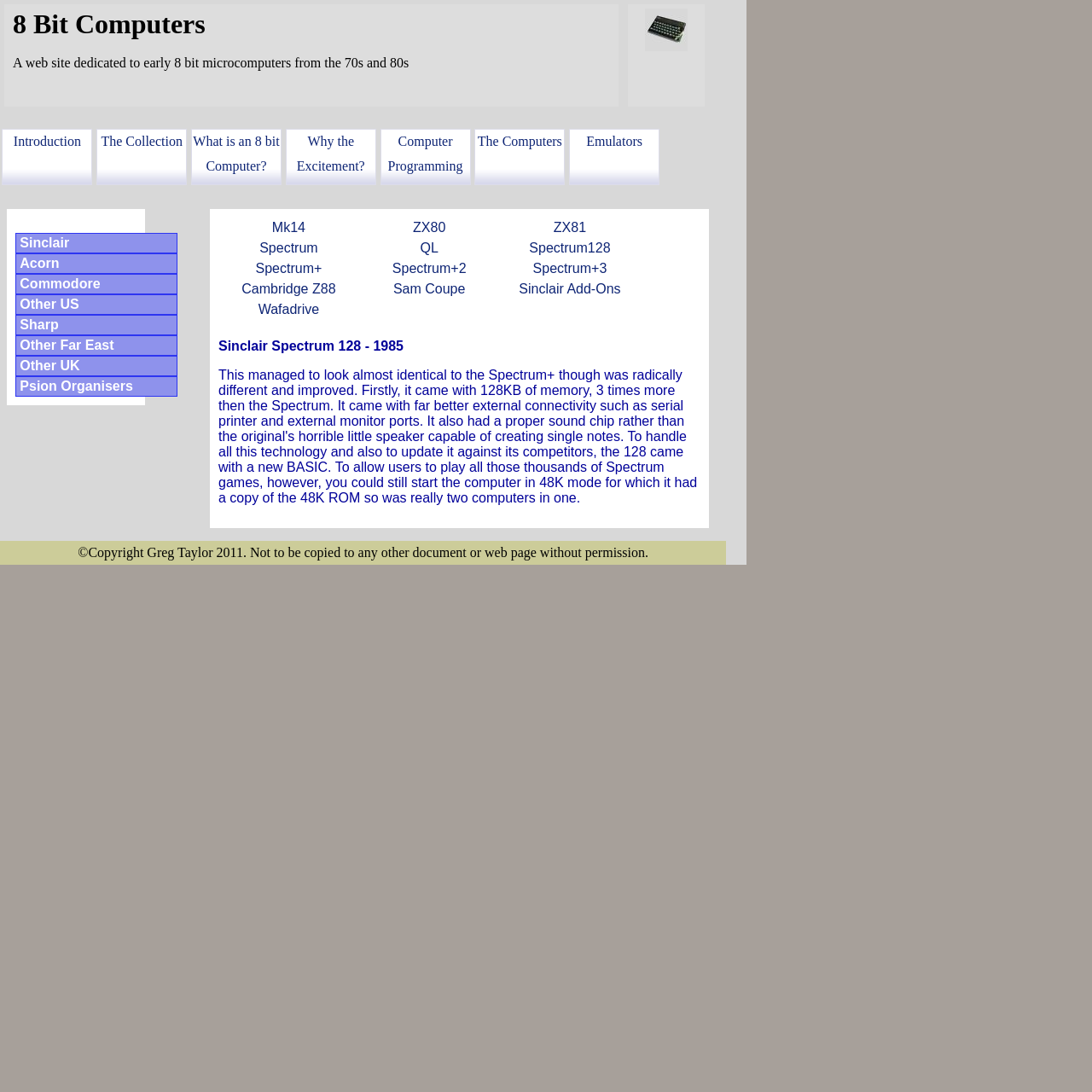Find the bounding box coordinates of the clickable element required to execute the following instruction: "Read about the history of 8 bit microcomputers". Provide the coordinates as four float numbers between 0 and 1, i.e., [left, top, right, bottom].

[0.012, 0.051, 0.374, 0.064]